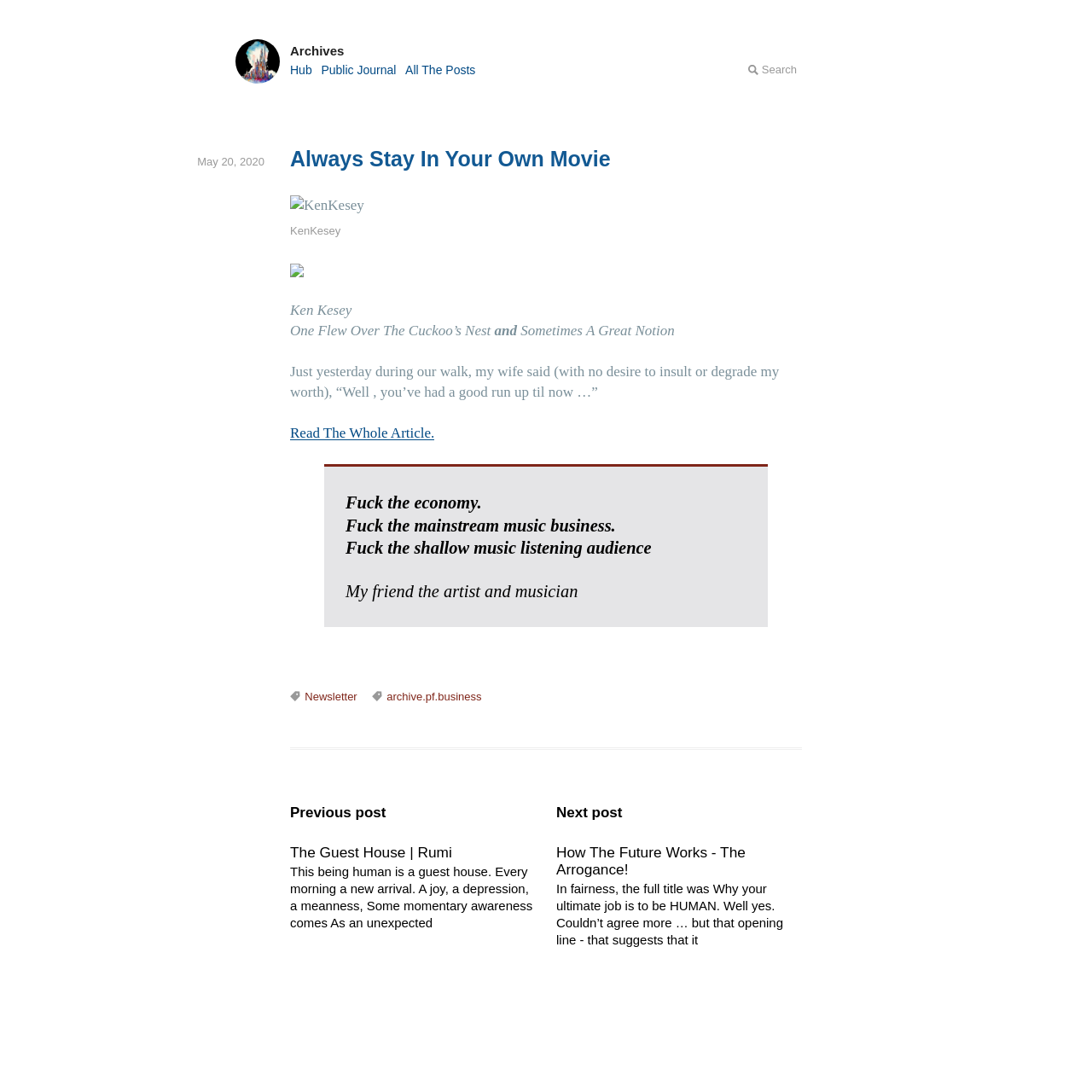Using the webpage screenshot and the element description Read The Whole Article., determine the bounding box coordinates. Specify the coordinates in the format (top-left x, top-left y, bottom-right x, bottom-right y) with values ranging from 0 to 1.

[0.266, 0.389, 0.398, 0.404]